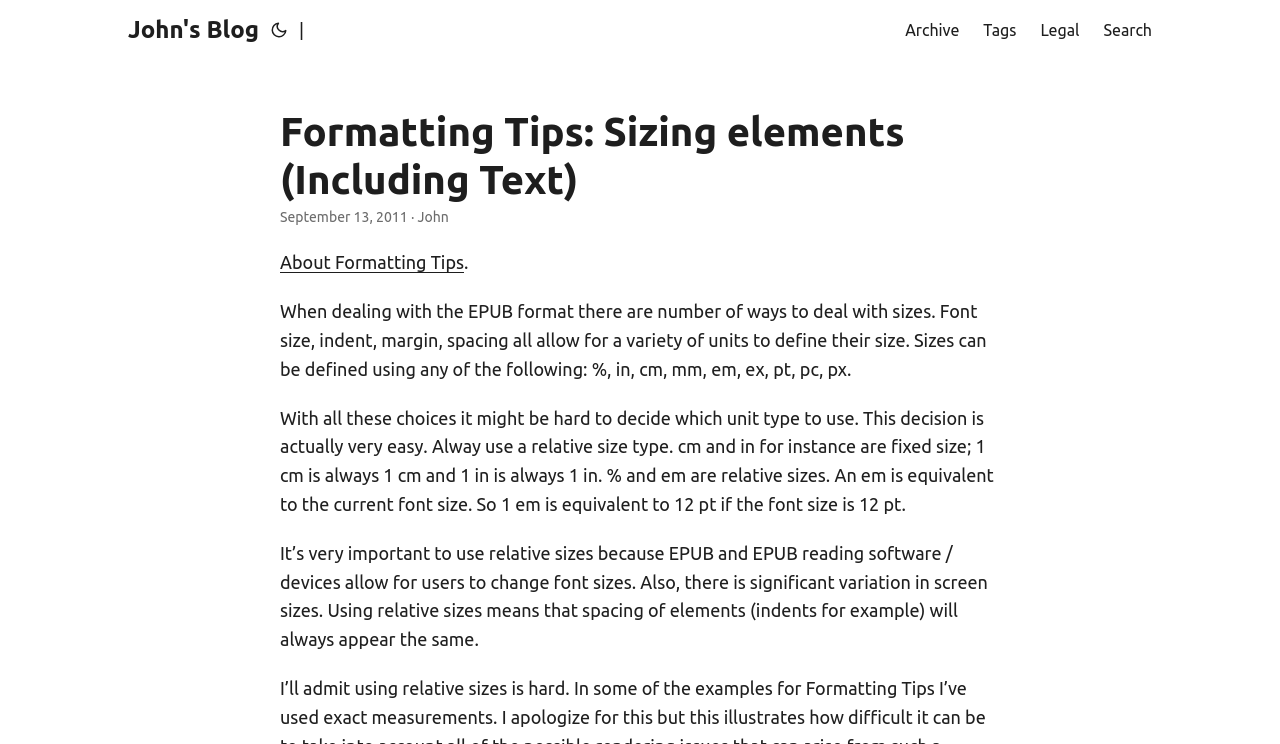What is the name of the blog?
Using the image as a reference, answer with just one word or a short phrase.

John's Blog